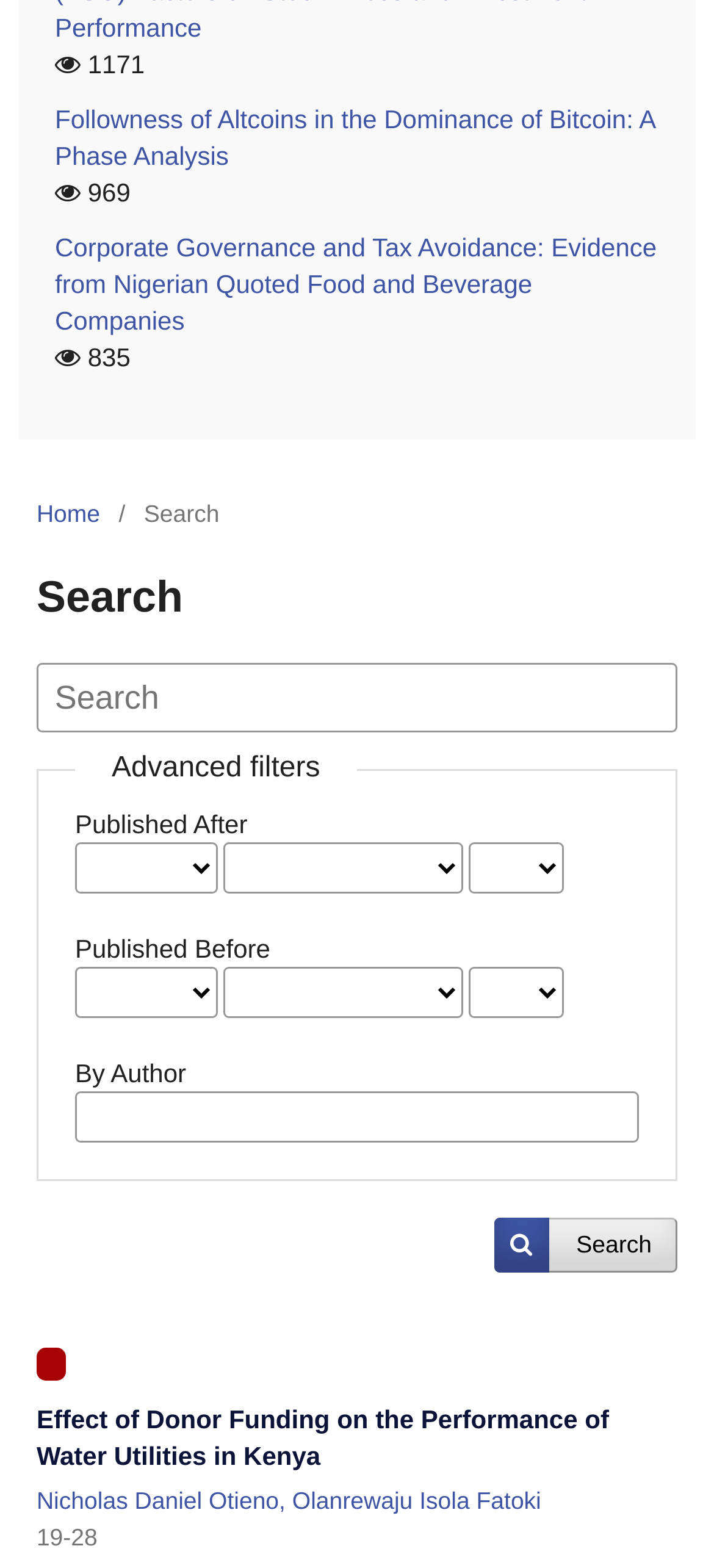Can you give a detailed response to the following question using the information from the image? How many authors are listed for the article?

I looked at the text below the article title and found the names of the authors, which are Nicholas Daniel Otieno and Olanrewaju Isola Fatoki, indicating that there are two authors.